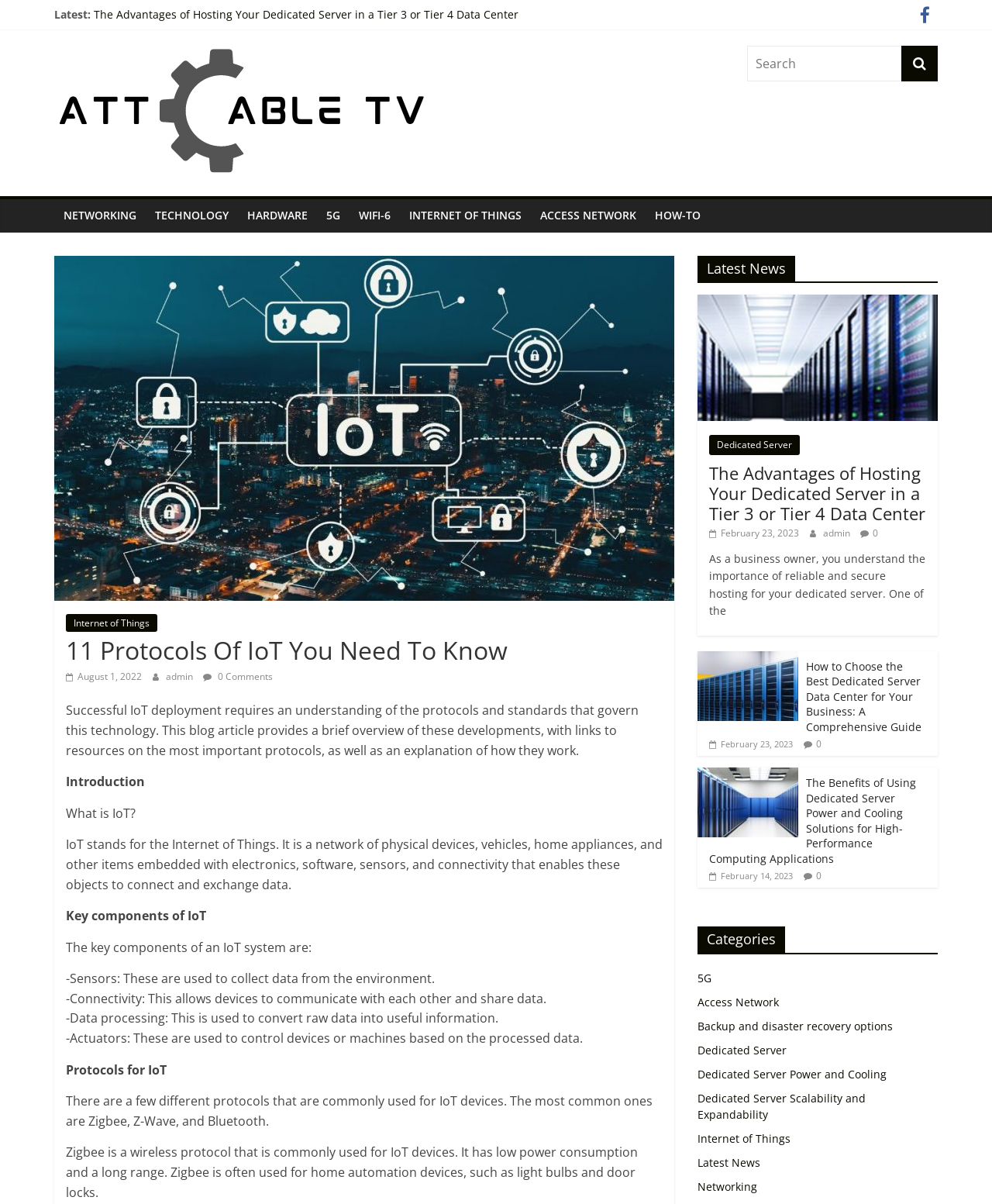How many categories are listed?
Based on the visual content, answer with a single word or a brief phrase.

7